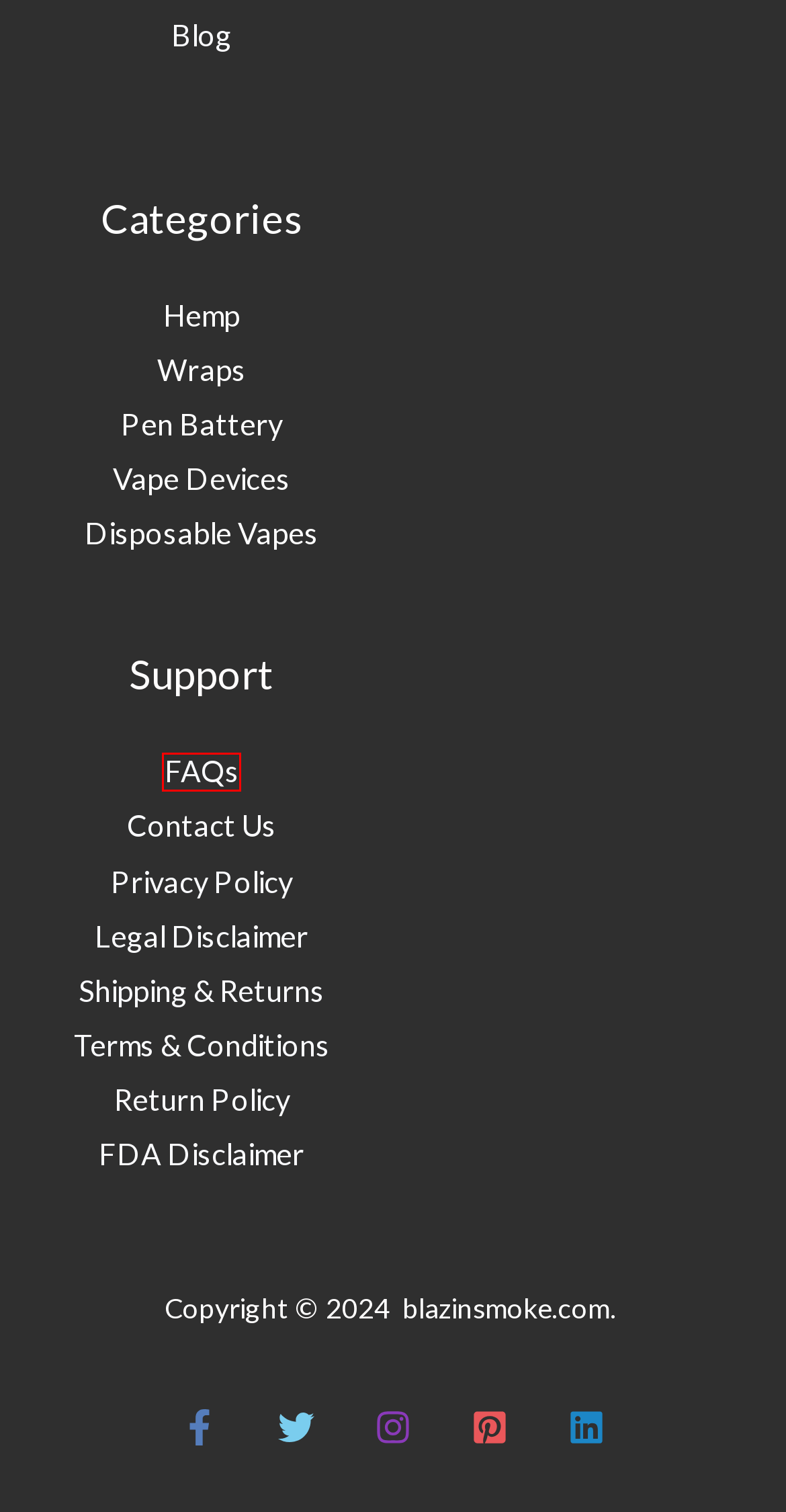You are given a screenshot of a webpage with a red bounding box around an element. Choose the most fitting webpage description for the page that appears after clicking the element within the red bounding box. Here are the candidates:
A. Shipping & Returns - blazinsmoke.com
B. Return Policy - blazinsmoke.com
C. Terms & Conditions - blazinsmoke.com
D. Privacy Policy - blazinsmoke.com
E. Contact Us - blazinsmoke.com
F. FDA Disclaimer - blazinsmoke.com
G. Legal Disclaimer - blazinsmoke.com
H. FAQs - blazinsmoke.com

H